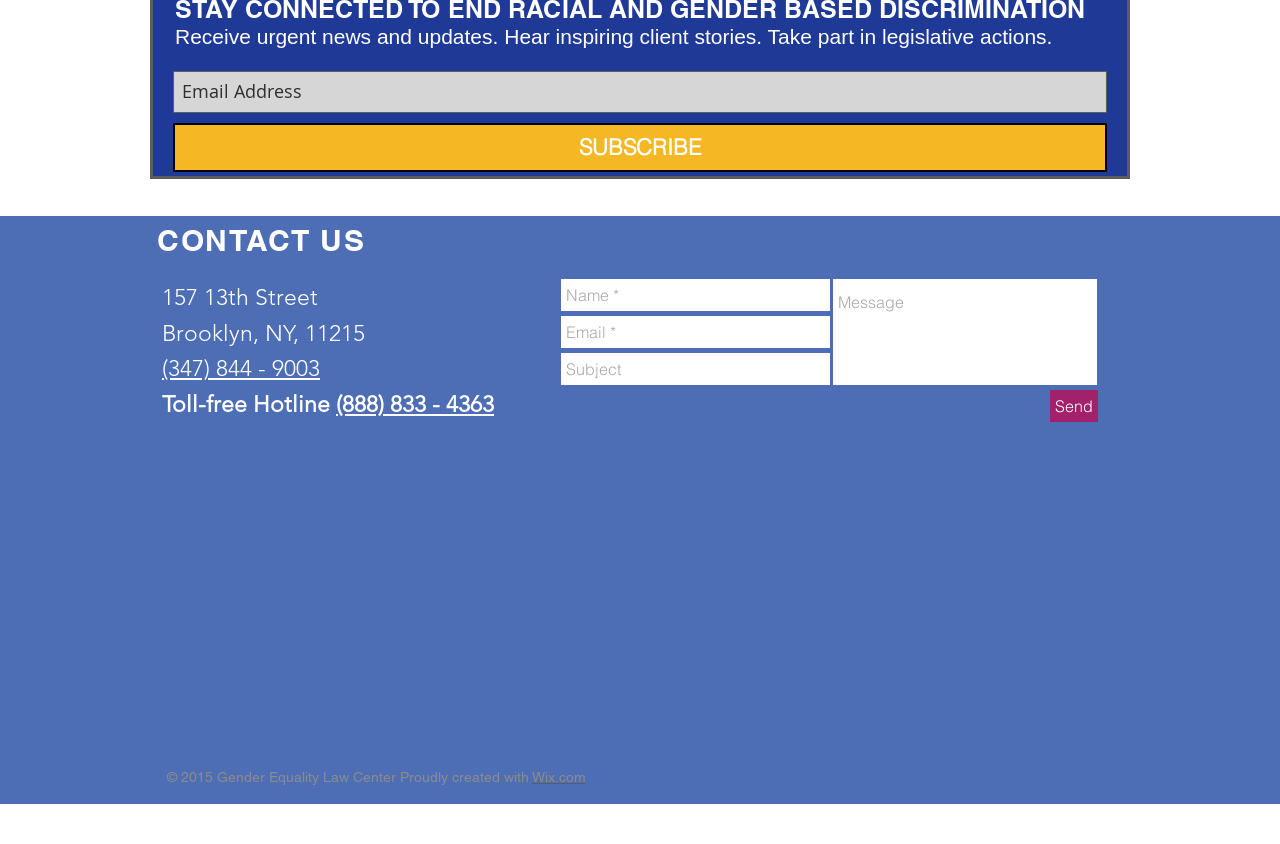Pinpoint the bounding box coordinates of the element you need to click to execute the following instruction: "Enter email address". The bounding box should be represented by four float numbers between 0 and 1, in the format [left, top, right, bottom].

[0.135, 0.084, 0.865, 0.134]